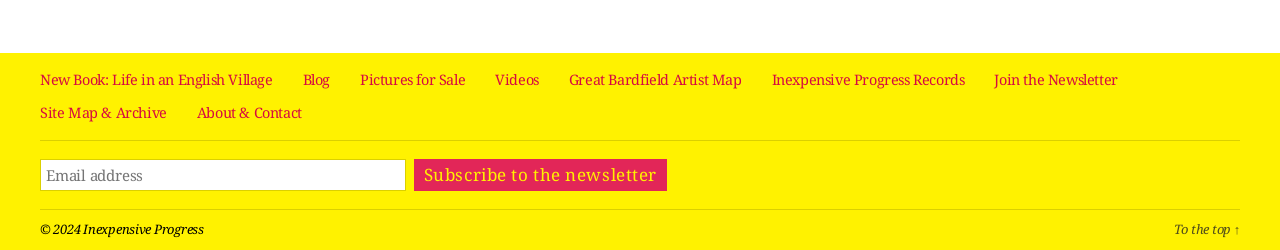How many links are in the footer?
From the image, provide a succinct answer in one word or a short phrase.

9